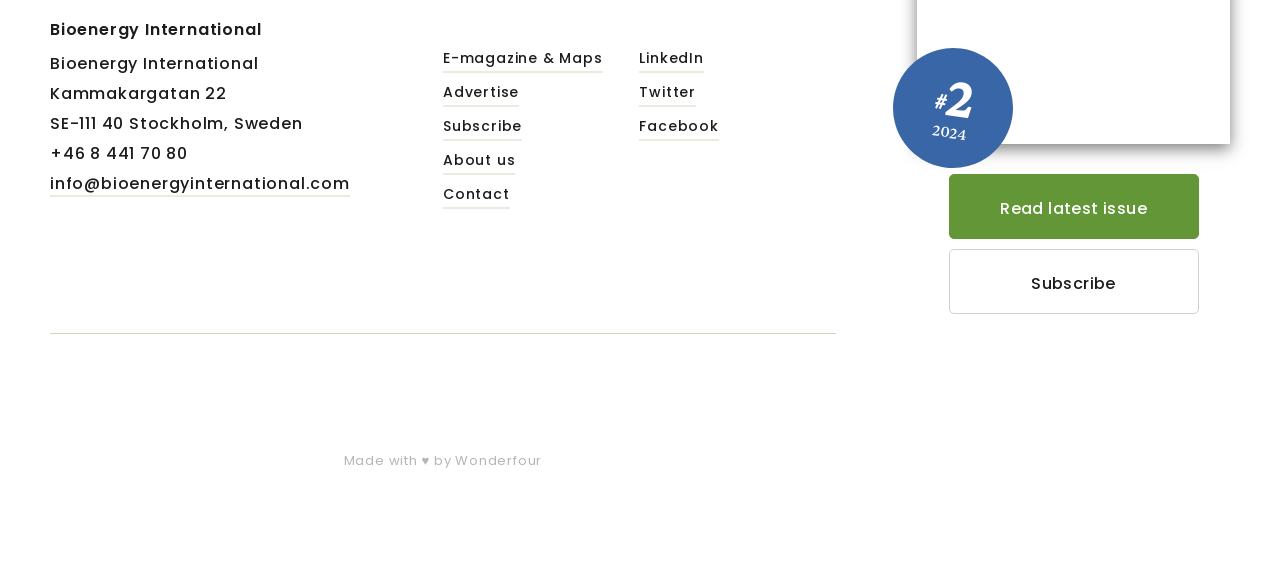Could you highlight the region that needs to be clicked to execute the instruction: "Access broker login"?

None